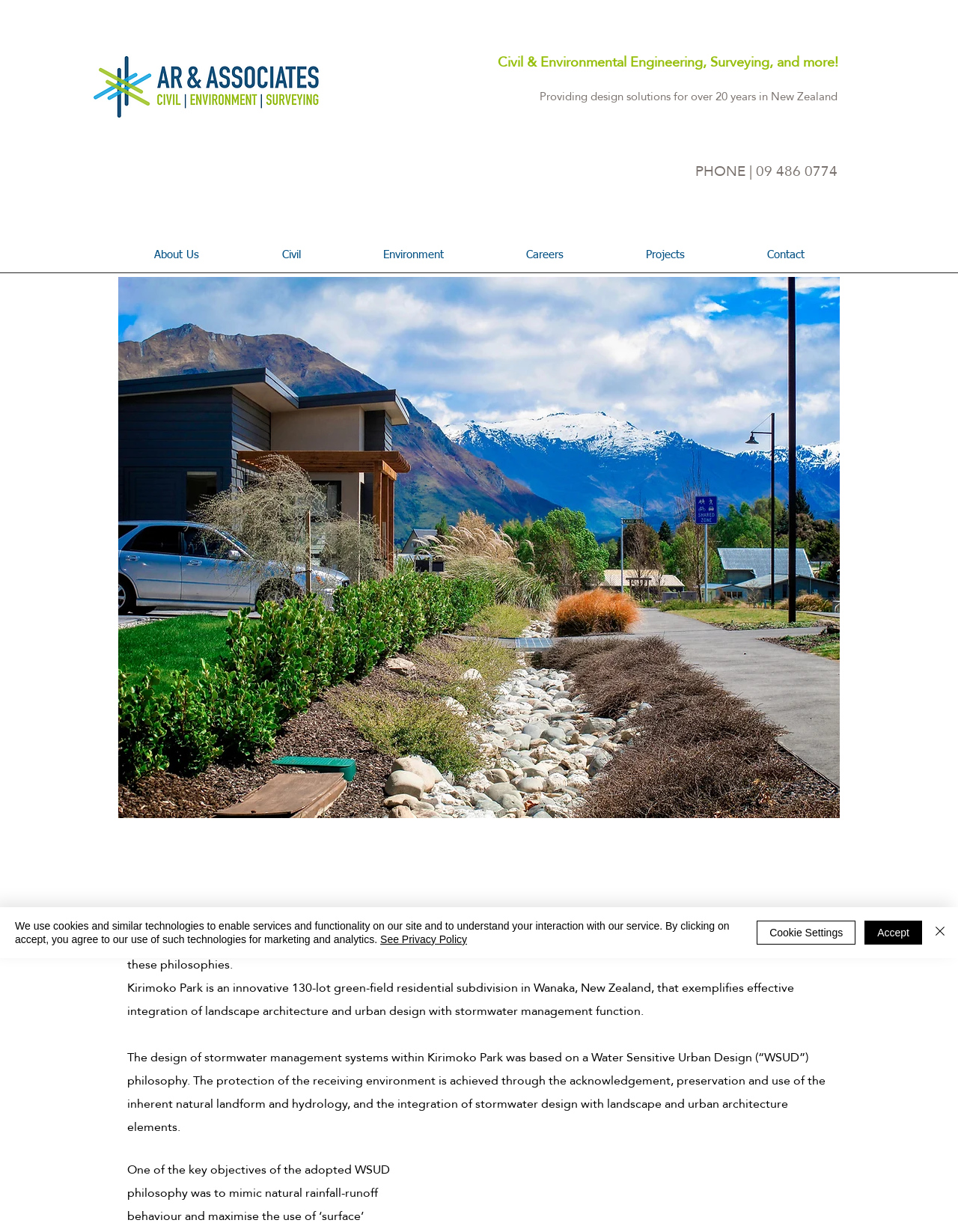Create an in-depth description of the webpage, covering main sections.

The webpage is about Kirimoko Park, a residential subdivision in Wanaka, New Zealand, designed by AR & Associates Ltd. At the top, there is a logo of AR & Associates Ltd, accompanied by a heading that reads "Civil & Environmental Engineering, Surveying, and more!" and another heading that describes the company's experience in providing design solutions for over 20 years in New Zealand.

Below the logo, there is a navigation menu with links to different sections of the website, including "About Us", "Civil", "Environment", "Careers", "Projects", and "Contact". 

On the left side of the page, there is a slideshow gallery with a button to navigate through the images. Above the gallery, there is a heading that reads "Kirimoko Park". 

The main content of the page is divided into three paragraphs. The first paragraph describes the company's philosophy of sustainability and eco-identity. The second paragraph introduces Kirimoko Park as an innovative residential subdivision that integrates landscape architecture and urban design with stormwater management function. The third paragraph explains the design of stormwater management systems within Kirimoko Park, which is based on a Water Sensitive Urban Design philosophy.

At the bottom of the page, there is a cookie policy alert with links to "See Privacy Policy" and buttons to "Accept", "Cookie Settings", and "Close".